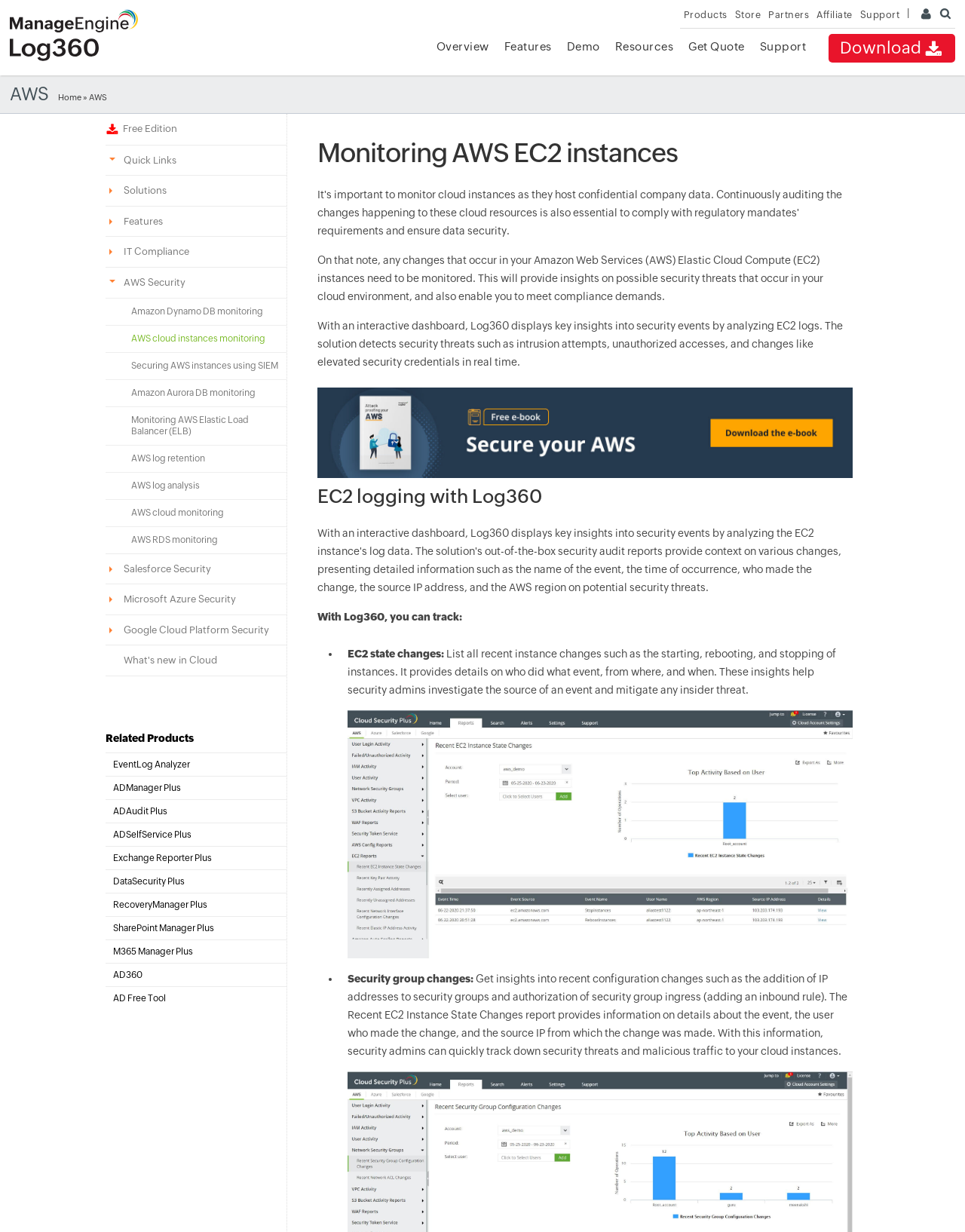Determine the bounding box for the UI element described here: "AD360".

[0.109, 0.782, 0.305, 0.8]